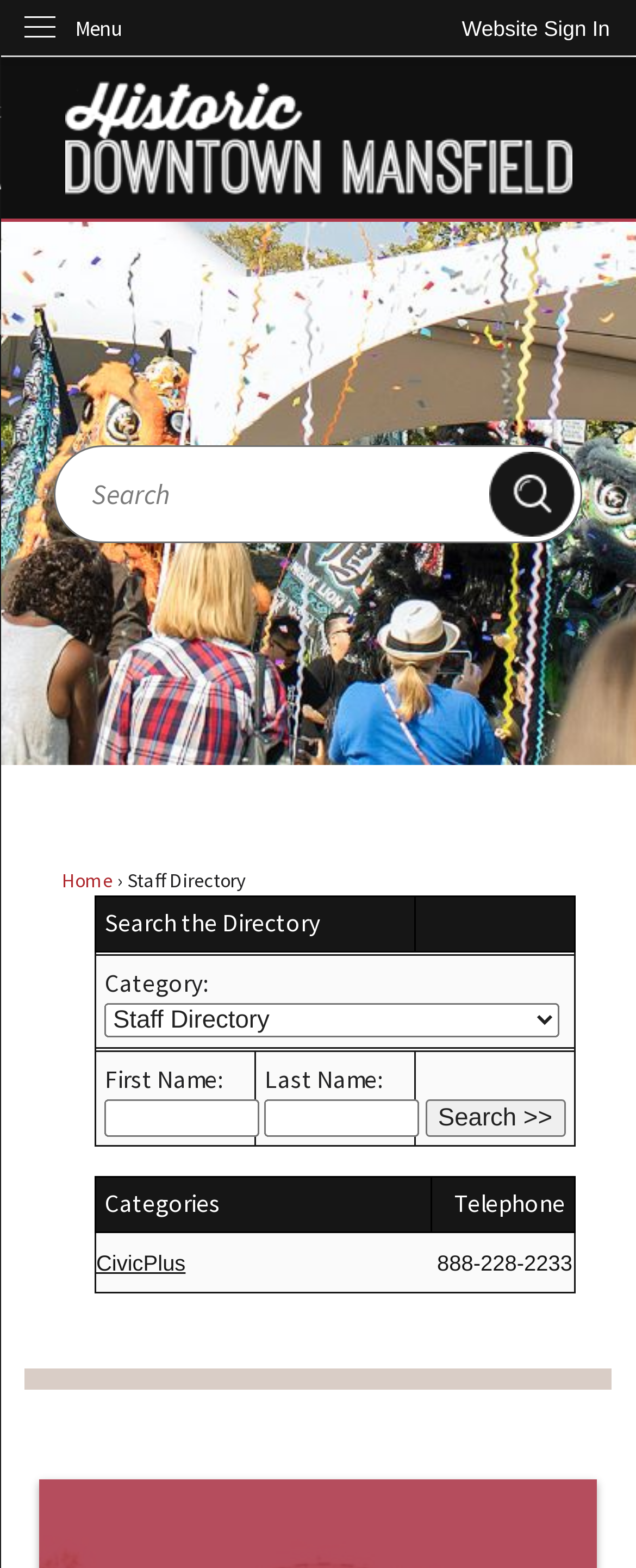Based on the element description CivicPlus, identify the bounding box of the UI element in the given webpage screenshot. The coordinates should be in the format (top-left x, top-left y, bottom-right x, bottom-right y) and must be between 0 and 1.

[0.151, 0.788, 0.9, 0.824]